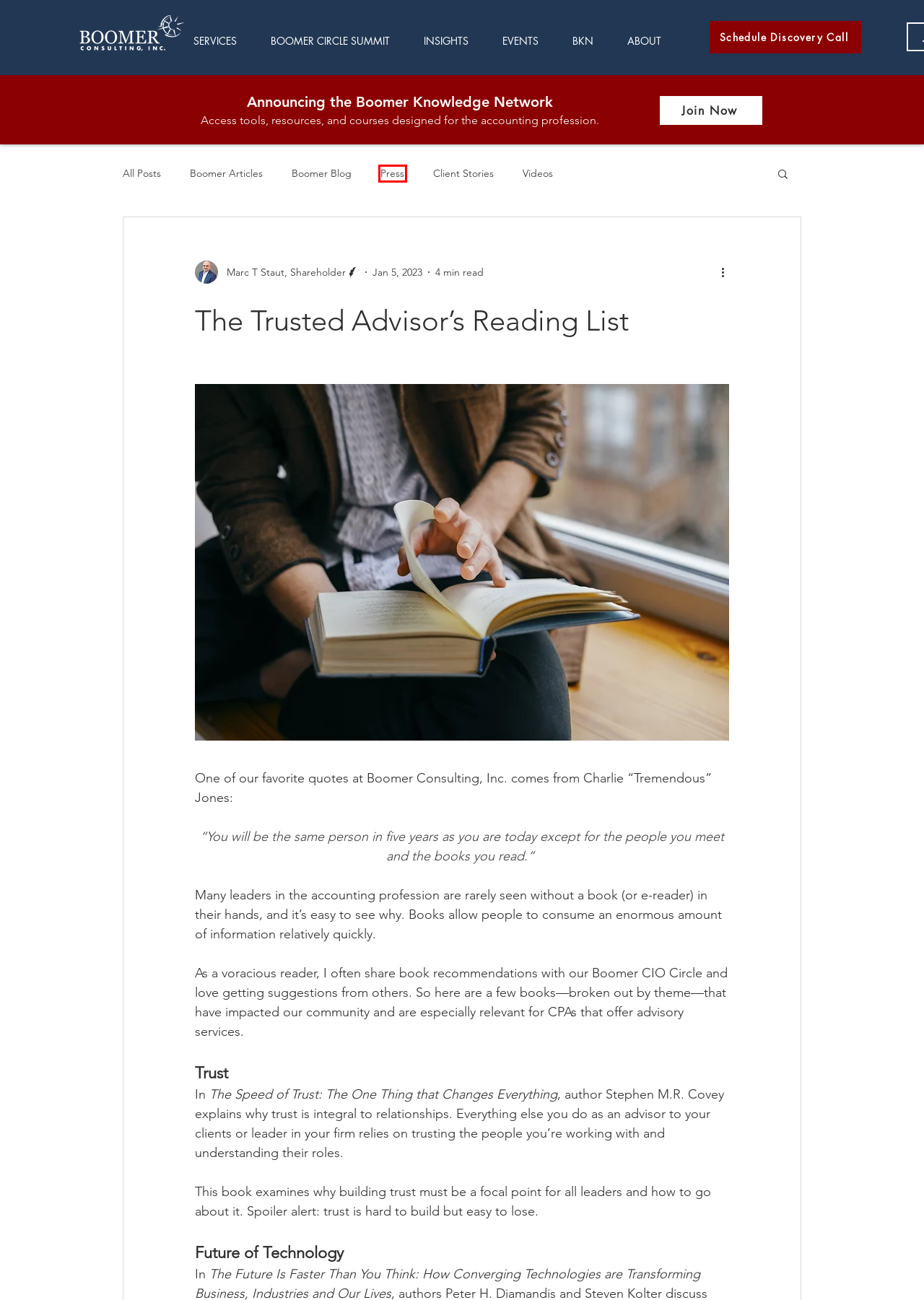Given a webpage screenshot with a UI element marked by a red bounding box, choose the description that best corresponds to the new webpage that will appear after clicking the element. The candidates are:
A. SERVICES | boomer
B. Insights | Boomer Consulting, Inc.
C. Boomer Blog
D. Boomer Articles
E. Discovery Call | Boomer Consulting, Inc.
F. Press
G. Home - 2024 Boomer Circle Summit
H. Client Stories

F